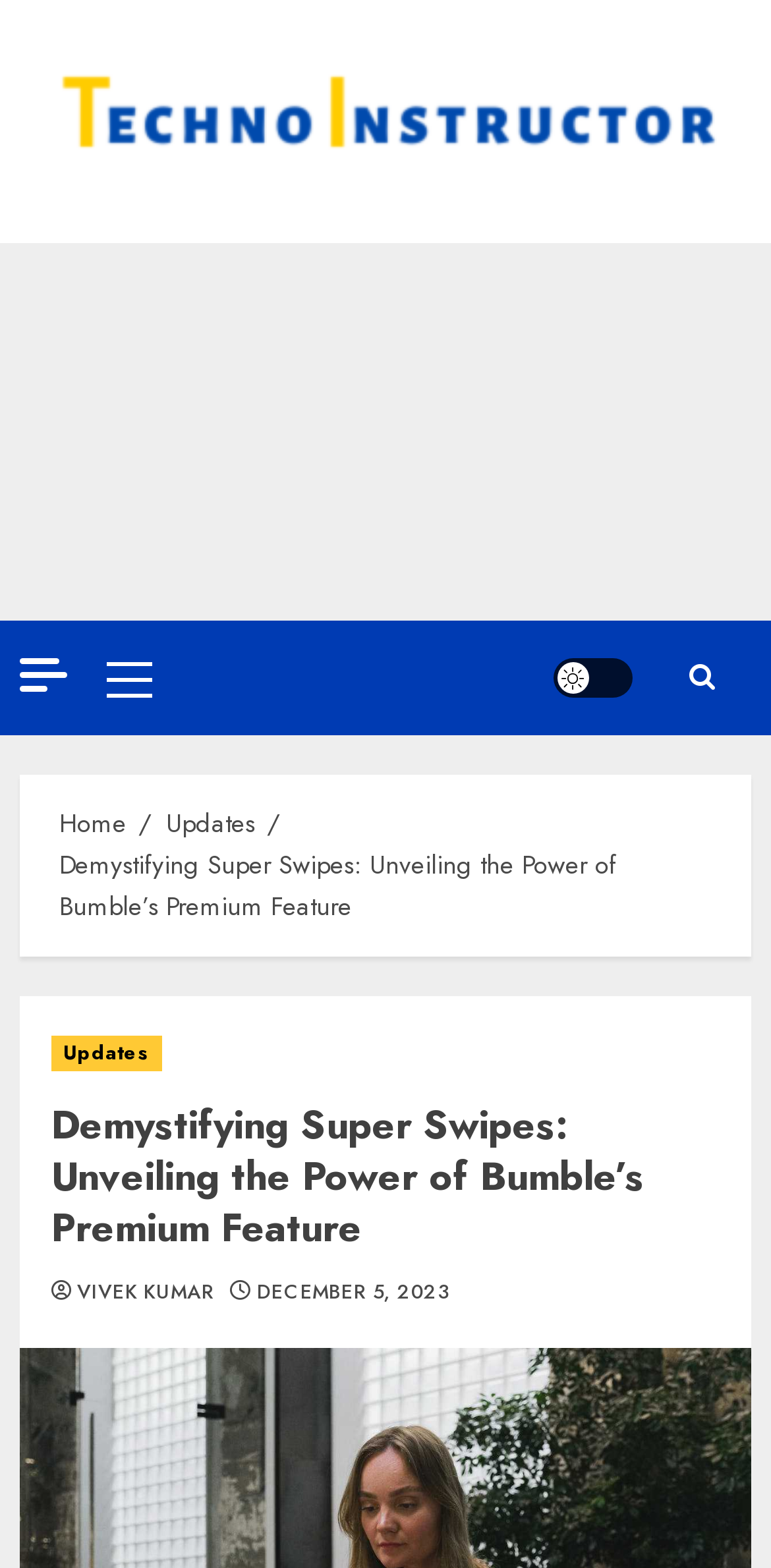Please determine the bounding box coordinates, formatted as (top-left x, top-left y, bottom-right x, bottom-right y), with all values as floating point numbers between 0 and 1. Identify the bounding box of the region described as: aria-label="Advertisement" name="aswift_2" title="Advertisement"

[0.0, 0.168, 1.0, 0.383]